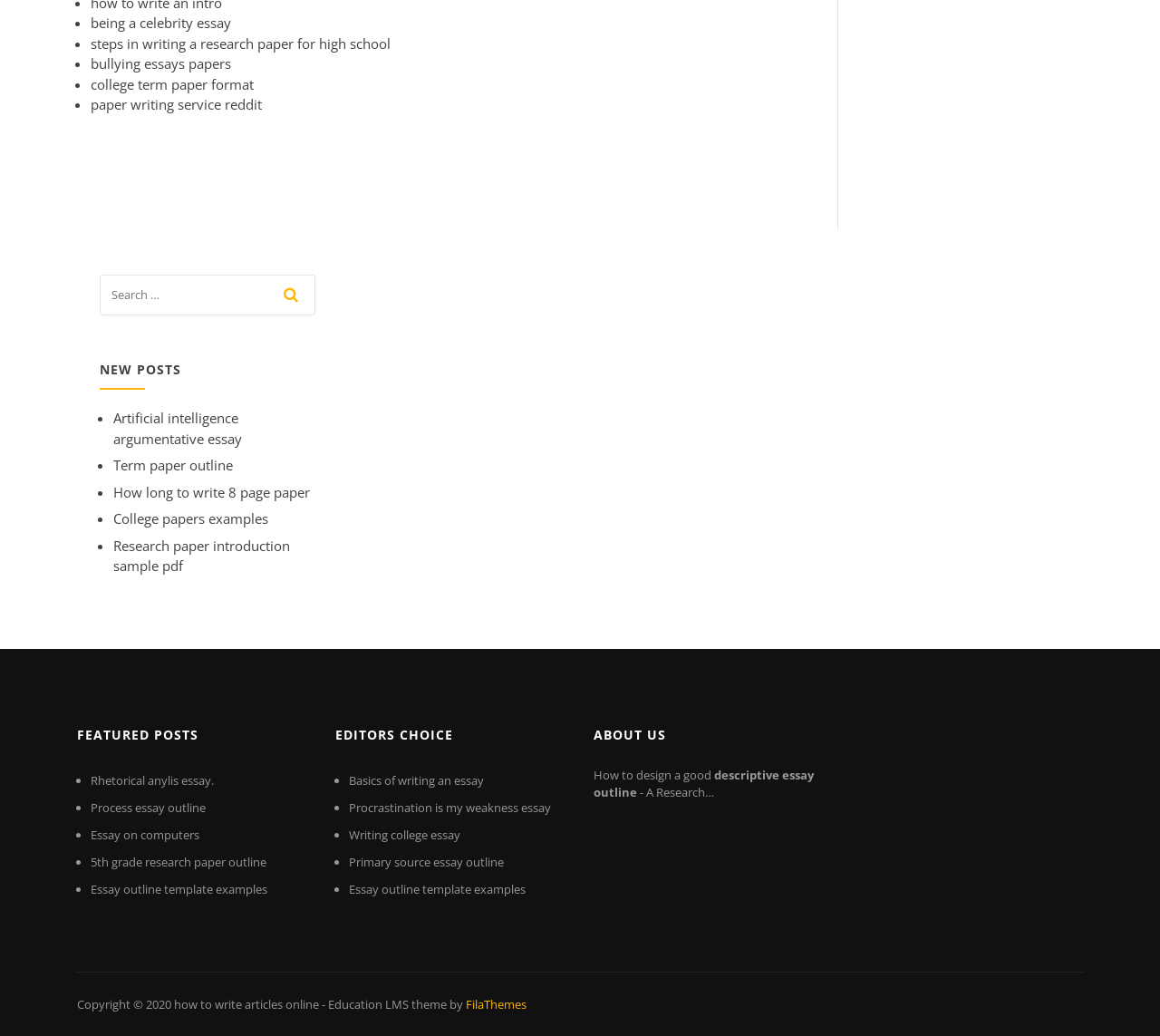Using the webpage screenshot, find the UI element described by Primary source essay outline. Provide the bounding box coordinates in the format (top-left x, top-left y, bottom-right x, bottom-right y), ensuring all values are floating point numbers between 0 and 1.

[0.301, 0.824, 0.434, 0.84]